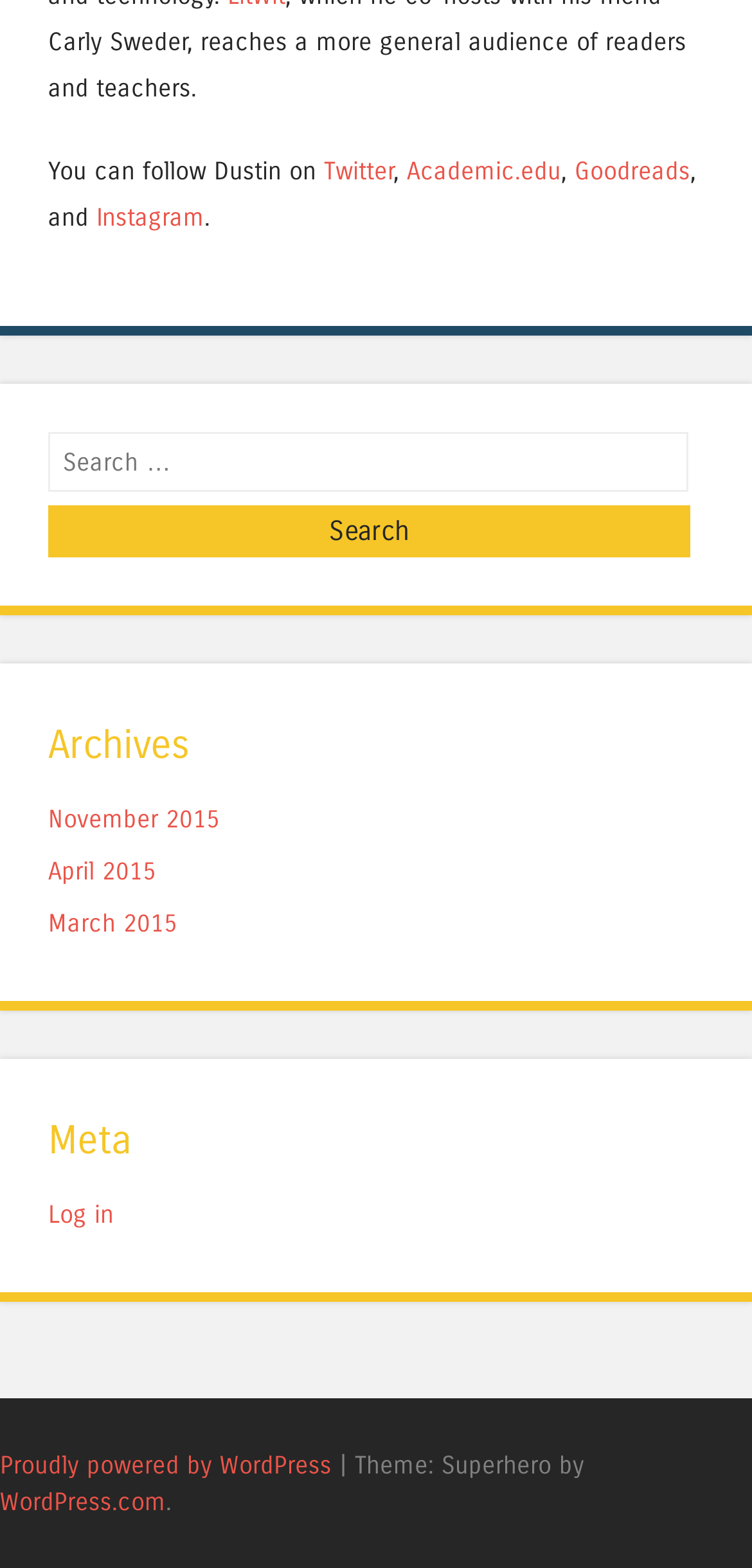Identify the bounding box coordinates for the region of the element that should be clicked to carry out the instruction: "Search for something". The bounding box coordinates should be four float numbers between 0 and 1, i.e., [left, top, right, bottom].

[0.064, 0.276, 0.915, 0.314]